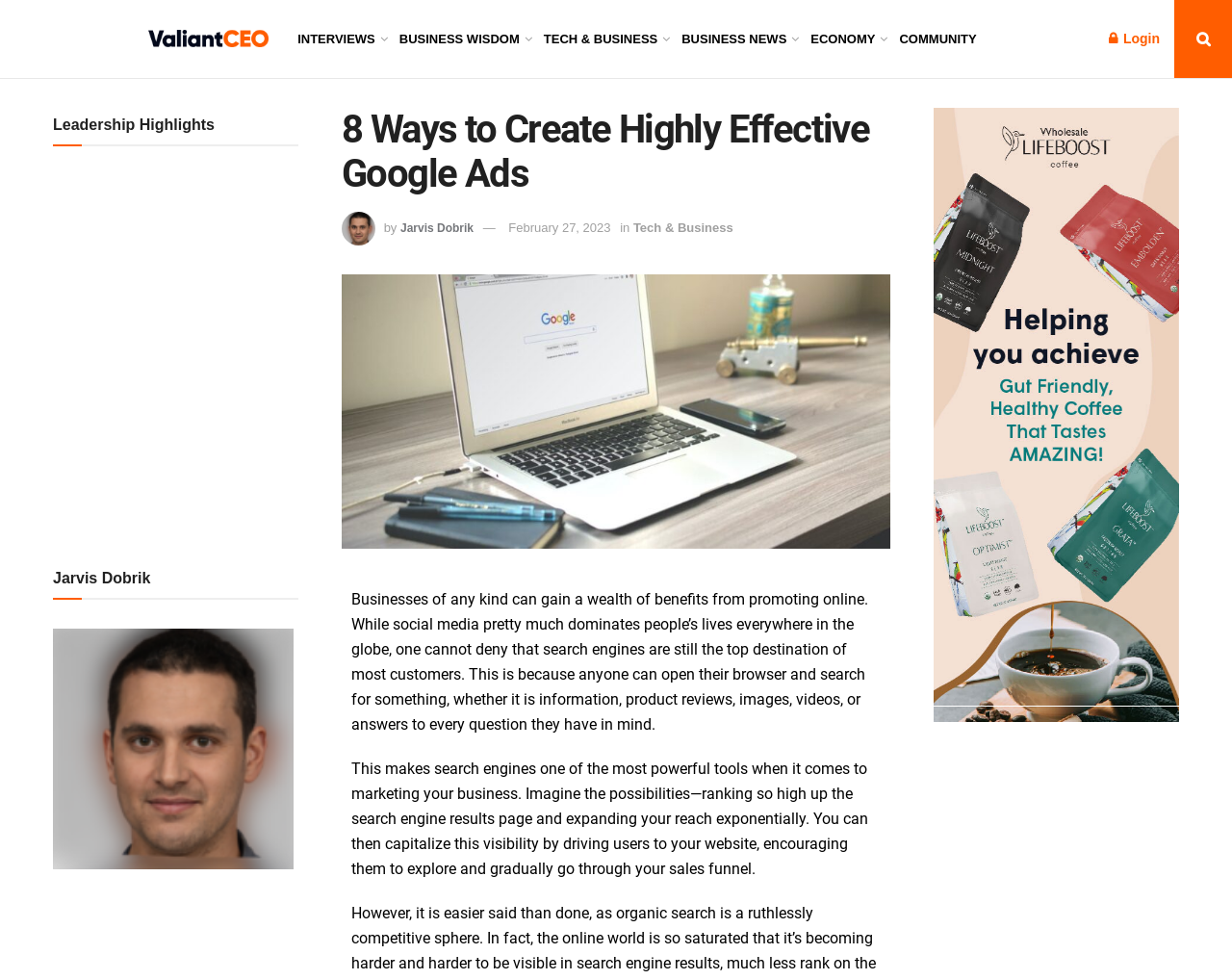Determine the bounding box coordinates of the clickable area required to perform the following instruction: "View the Leadership Highlights section". The coordinates should be represented as four float numbers between 0 and 1: [left, top, right, bottom].

[0.043, 0.11, 0.174, 0.145]